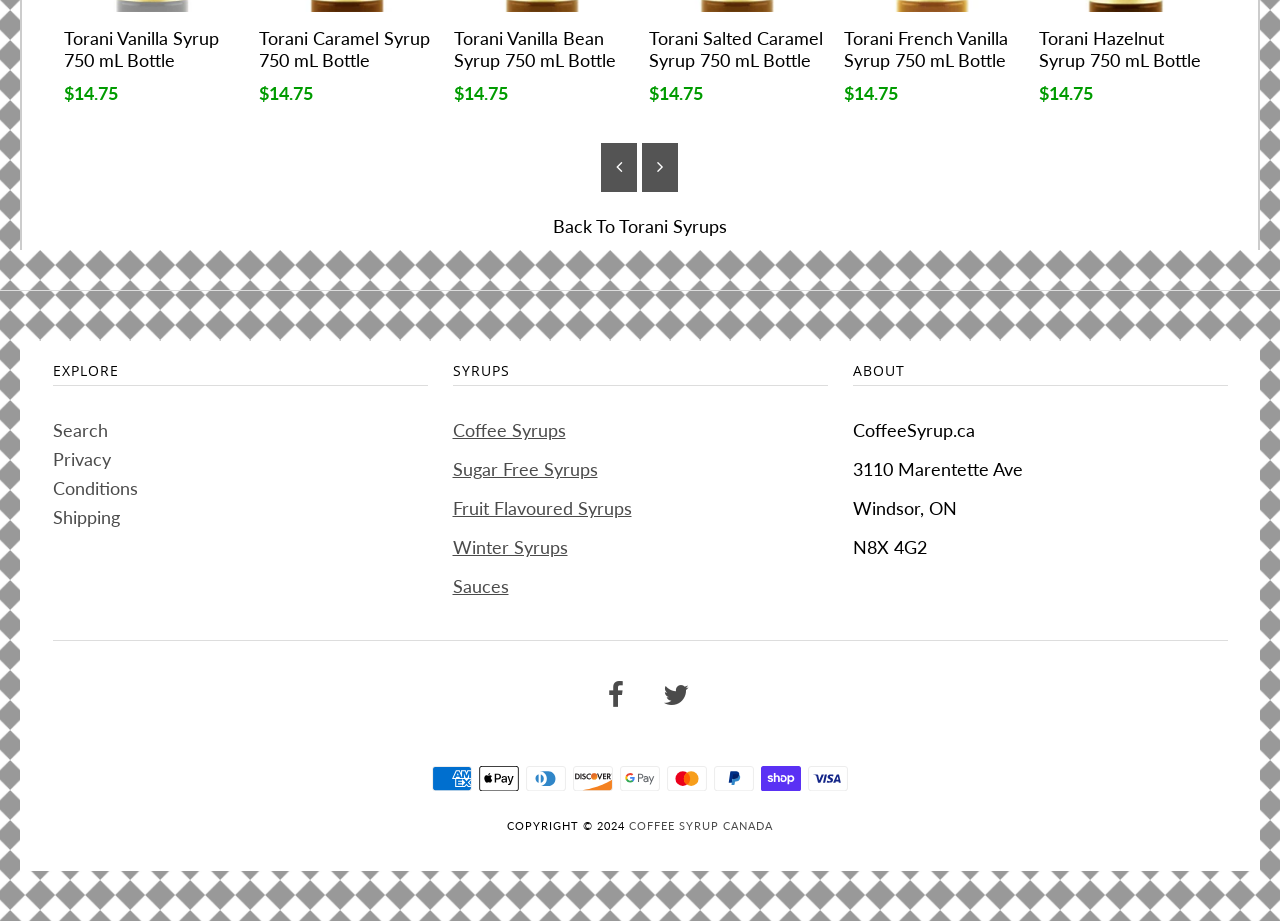Determine the bounding box coordinates of the clickable region to follow the instruction: "Expand Scenario and Pathways".

None